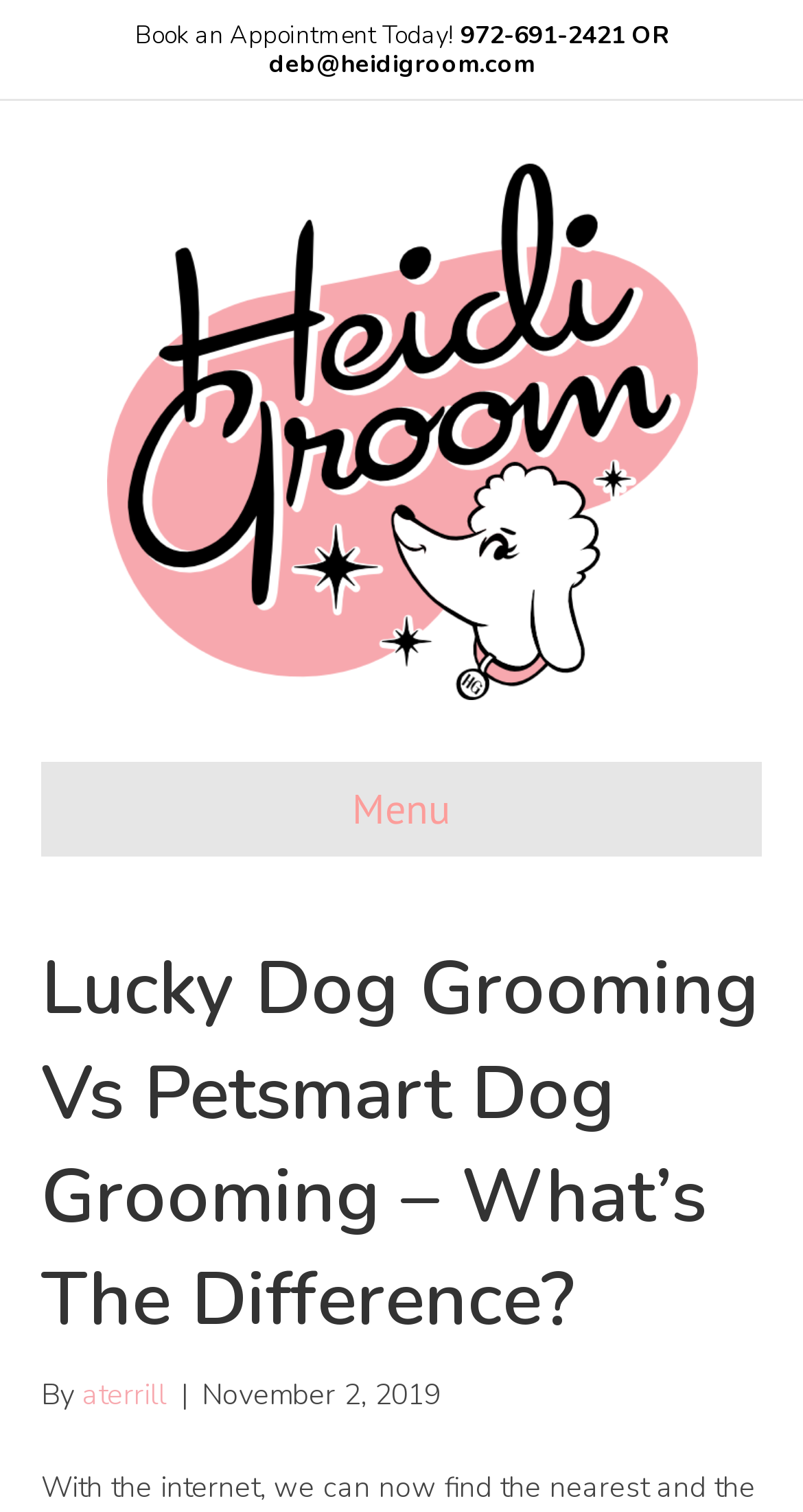Please find and generate the text of the main header of the webpage.

Lucky Dog Grooming Vs Petsmart Dog Grooming – What’s The Difference?